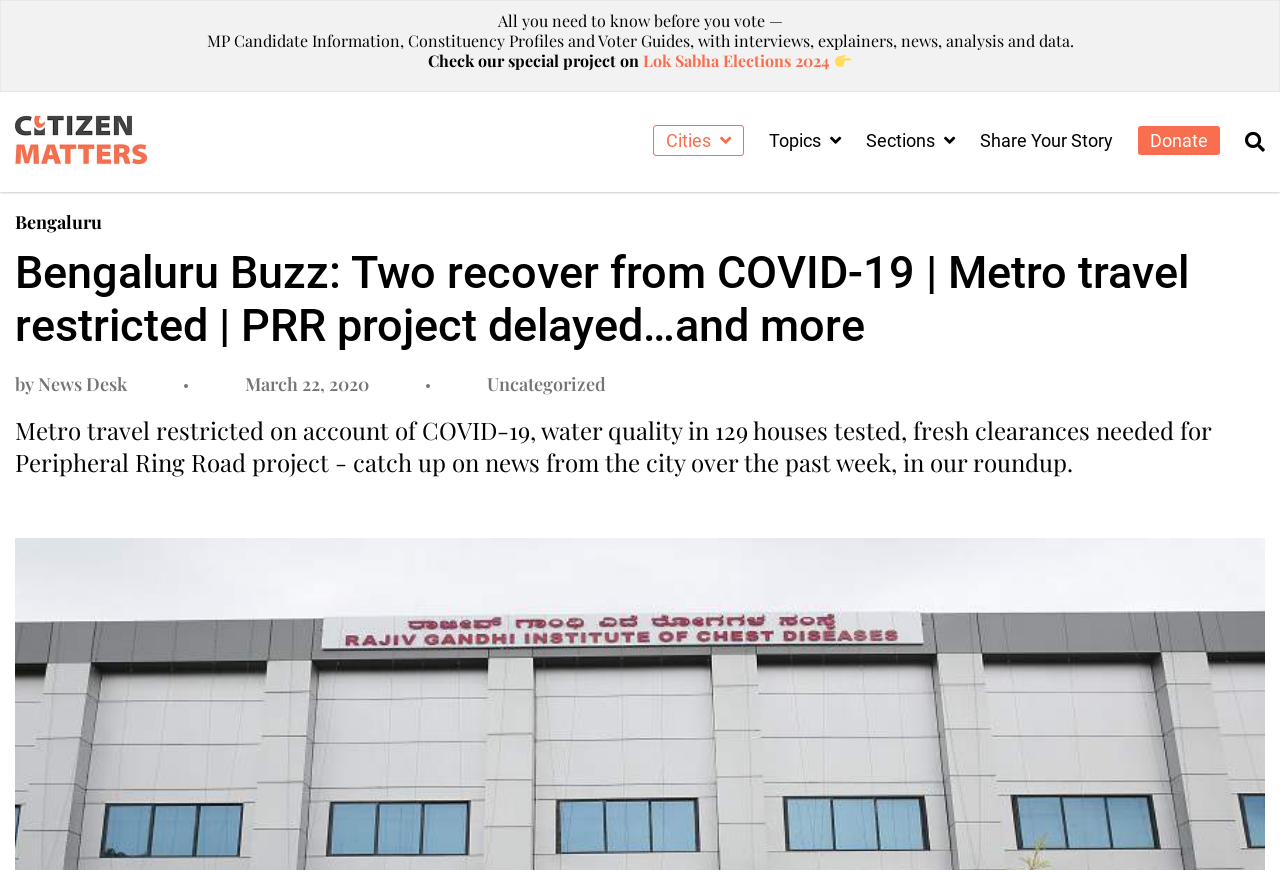Provide the bounding box coordinates of the area you need to click to execute the following instruction: "Search for something".

[0.973, 0.15, 0.988, 0.176]